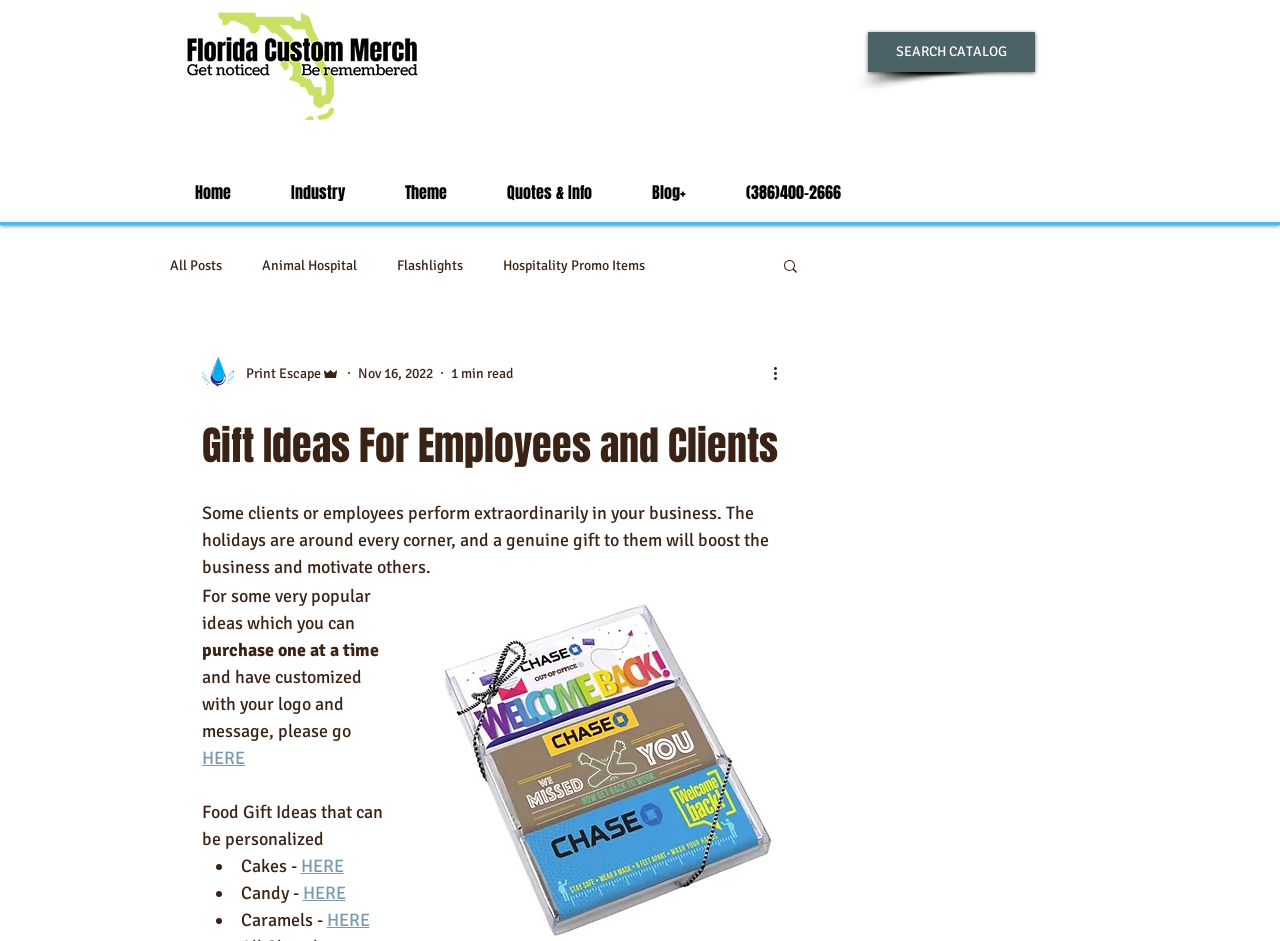Please answer the following question using a single word or phrase: 
How many categories of gift ideas are listed?

3